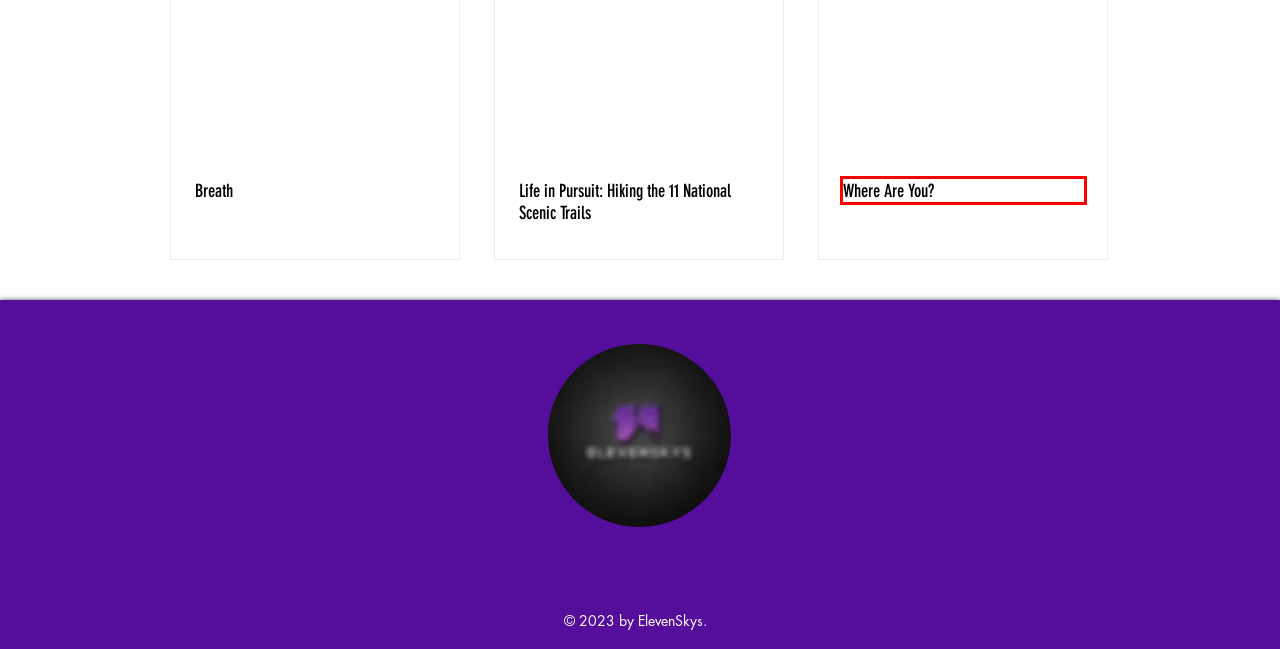You are looking at a screenshot of a webpage with a red bounding box around an element. Determine the best matching webpage description for the new webpage resulting from clicking the element in the red bounding box. Here are the descriptions:
A. Breath
B. CONTACT | ElevenSkys
C. Where Are You?
D. FOLLOW OUR JOURNEY | ElevenSkys
E. Life in Pursuit: Hiking the 11 National Scenic Trails
F. BLOG | ElevenSkys
G. ABOUT | ElevenSkys
H. NST REGISTRATION | ElevenSkys

C